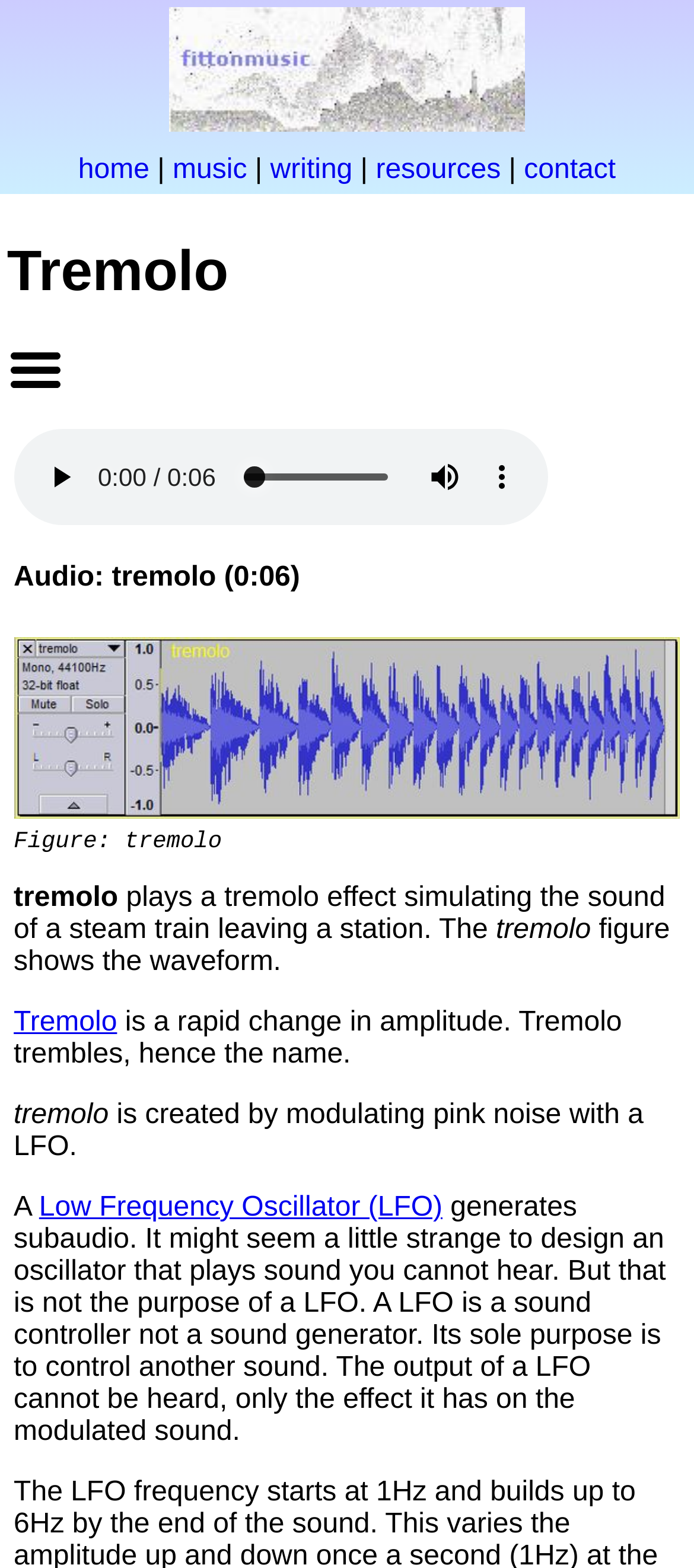Analyze and describe the webpage in a detailed narrative.

The webpage is about the craft of music writing, specifically focusing on the concept of tremolo. At the top, there is a navigation bar with links to "home", "music", "writing", "resources", and "contact". Below the navigation bar, there is a large heading that reads "Tremolo". 

To the left of the heading, there is a "Menu" link with an accompanying image. Below the heading, there is an audio player with controls to play, mute, and adjust the audio time scrubber. The audio player is accompanied by a text description that reads "Audio: tremolo (0:06)".

Below the audio player, there is a figure with an image of a waveform, accompanied by a caption that reads "Figure: tremolo". The image is quite large, taking up most of the width of the page.

The main content of the page is a block of text that explains the concept of tremolo, describing it as a rapid change in amplitude that simulates the sound of a steam train leaving a station. The text also explains how tremolo is created by modulating pink noise with a Low Frequency Oscillator (LFO). There are several links within the text, including one to a definition of LFO.

Throughout the page, there are several images, including the logo "fittonmusic" at the top, the "Menu" image, and the waveform image. The overall layout is organized, with clear headings and concise text that explains the concept of tremolo in detail.